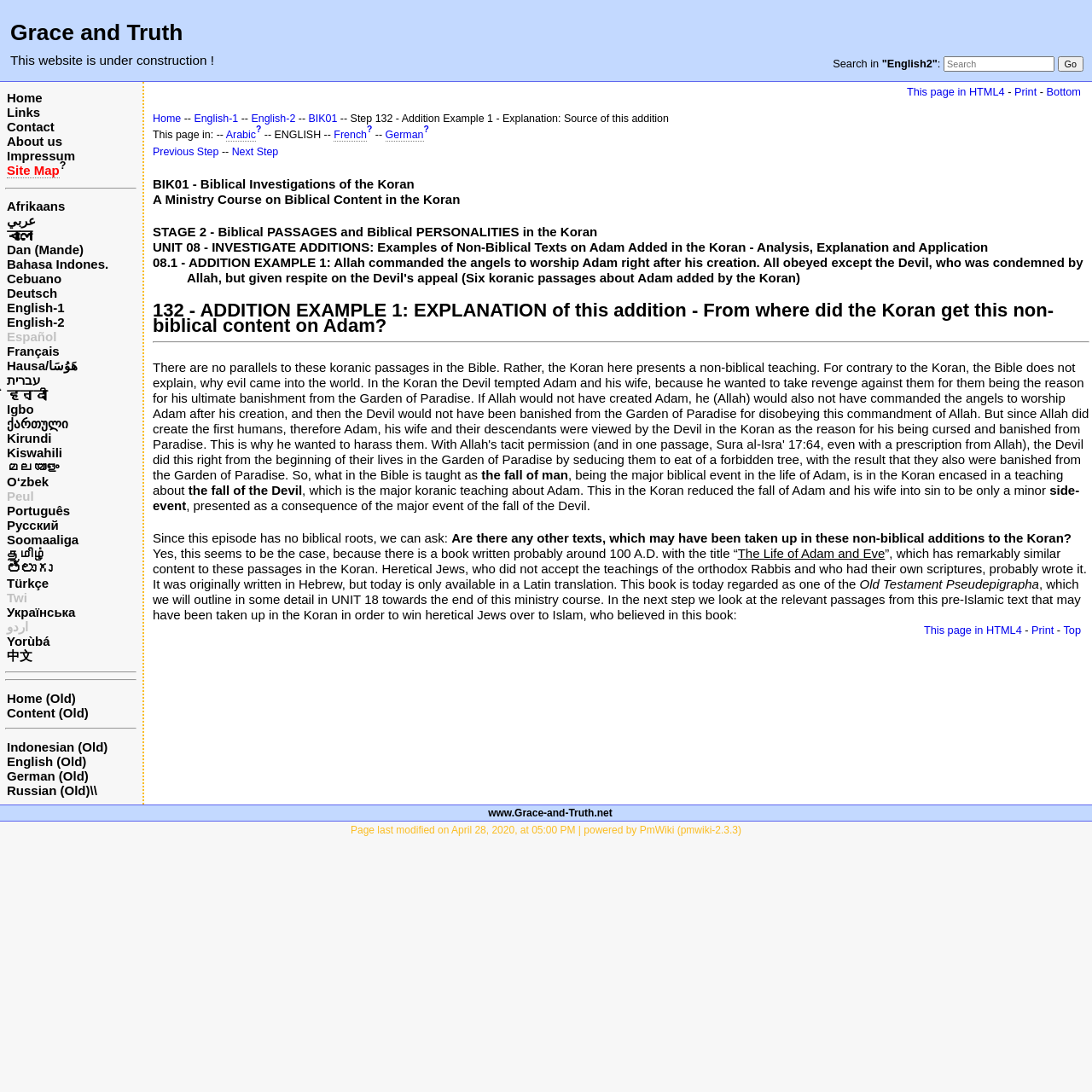How many navigation links are there in the main menu?
Please provide a single word or phrase in response based on the screenshot.

5